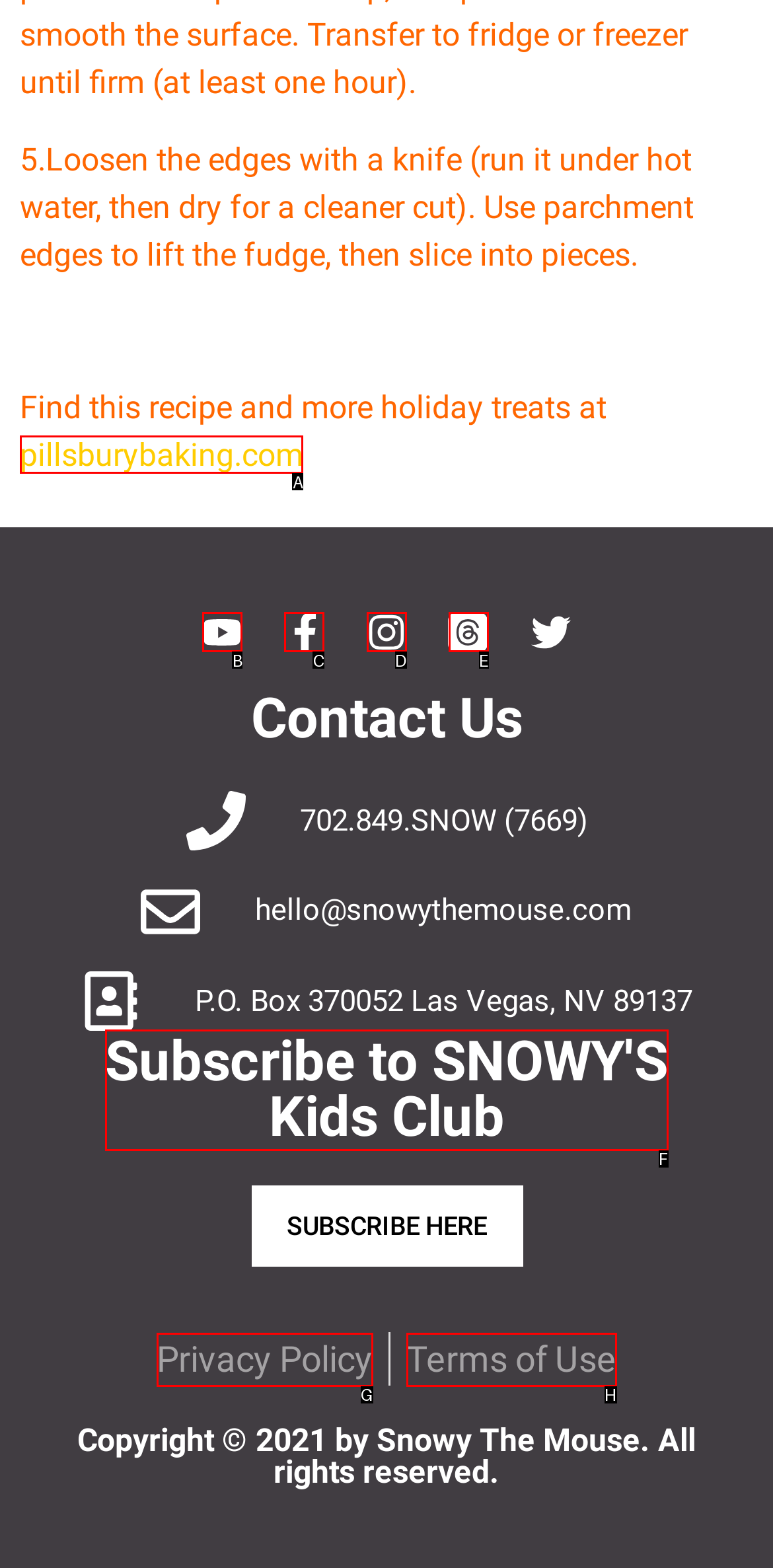Which option should you click on to fulfill this task: Visit Pillsbury Baking website? Answer with the letter of the correct choice.

A